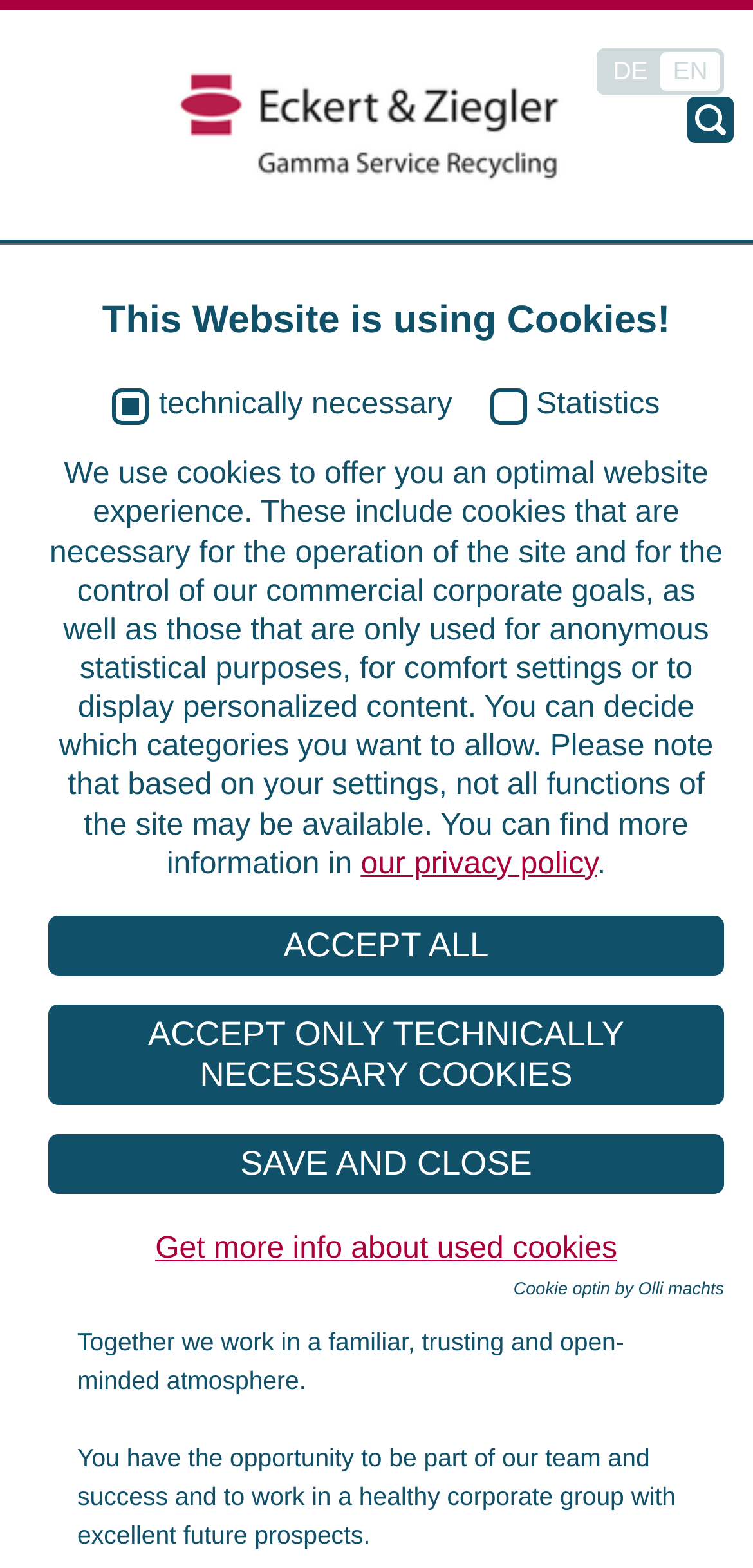What is the purpose of the company?
Please provide a comprehensive answer based on the contents of the image.

Although not explicitly stated on this webpage, based on the meta description, the company's purpose is related to handling radioactive sources, including manufacturing, transportation, and recycling.